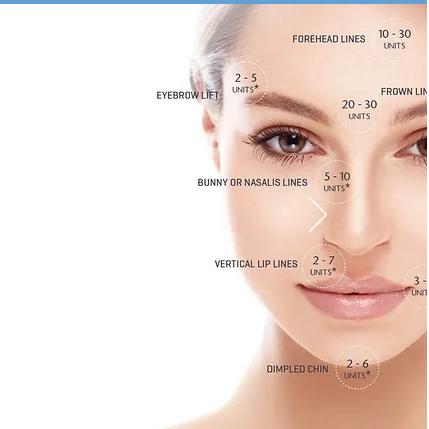Answer the following query concisely with a single word or phrase:
How many facial zones are labeled in the image?

6